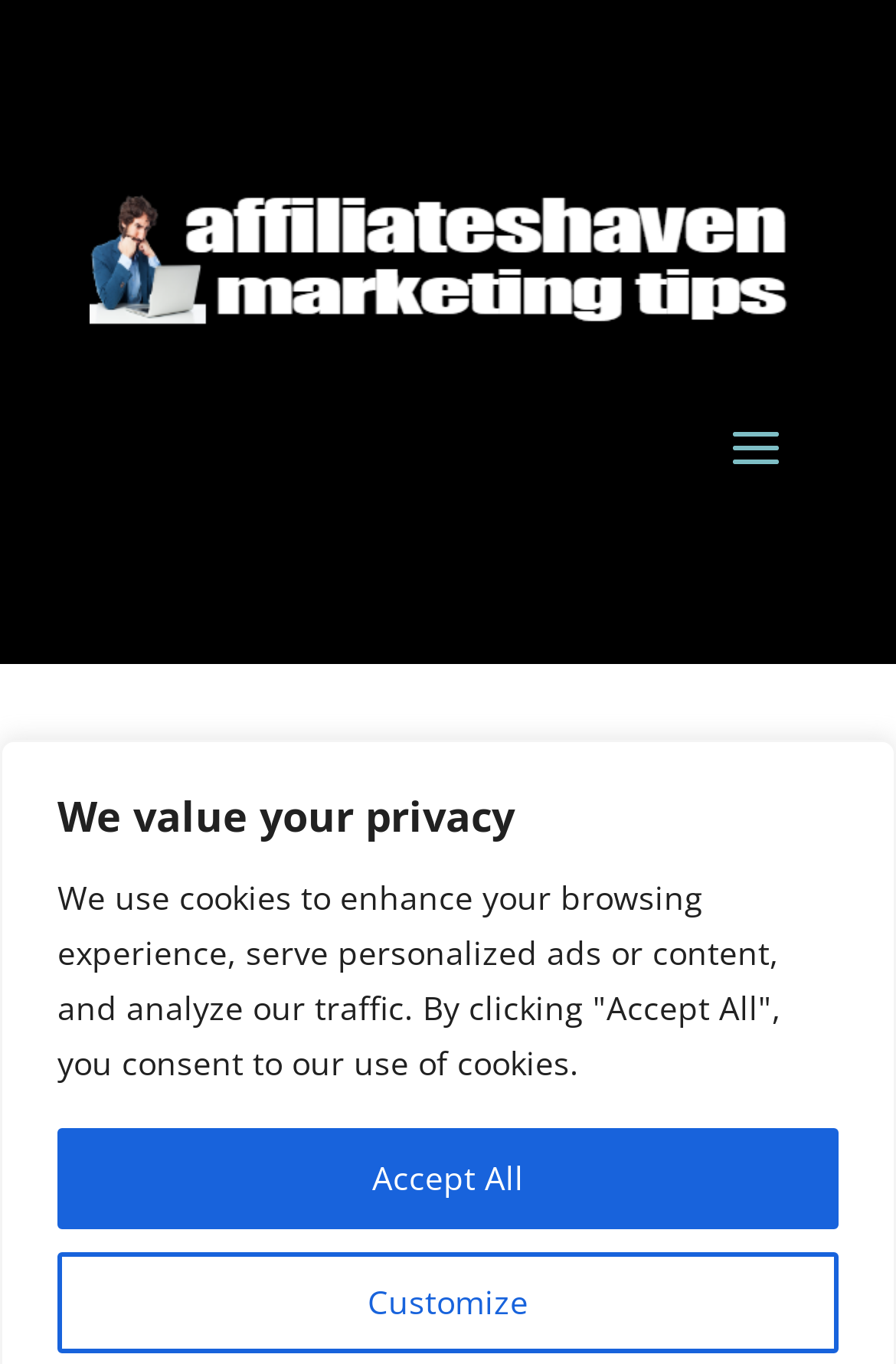Provide the bounding box coordinates for the UI element that is described as: "Accept All".

[0.064, 0.827, 0.936, 0.901]